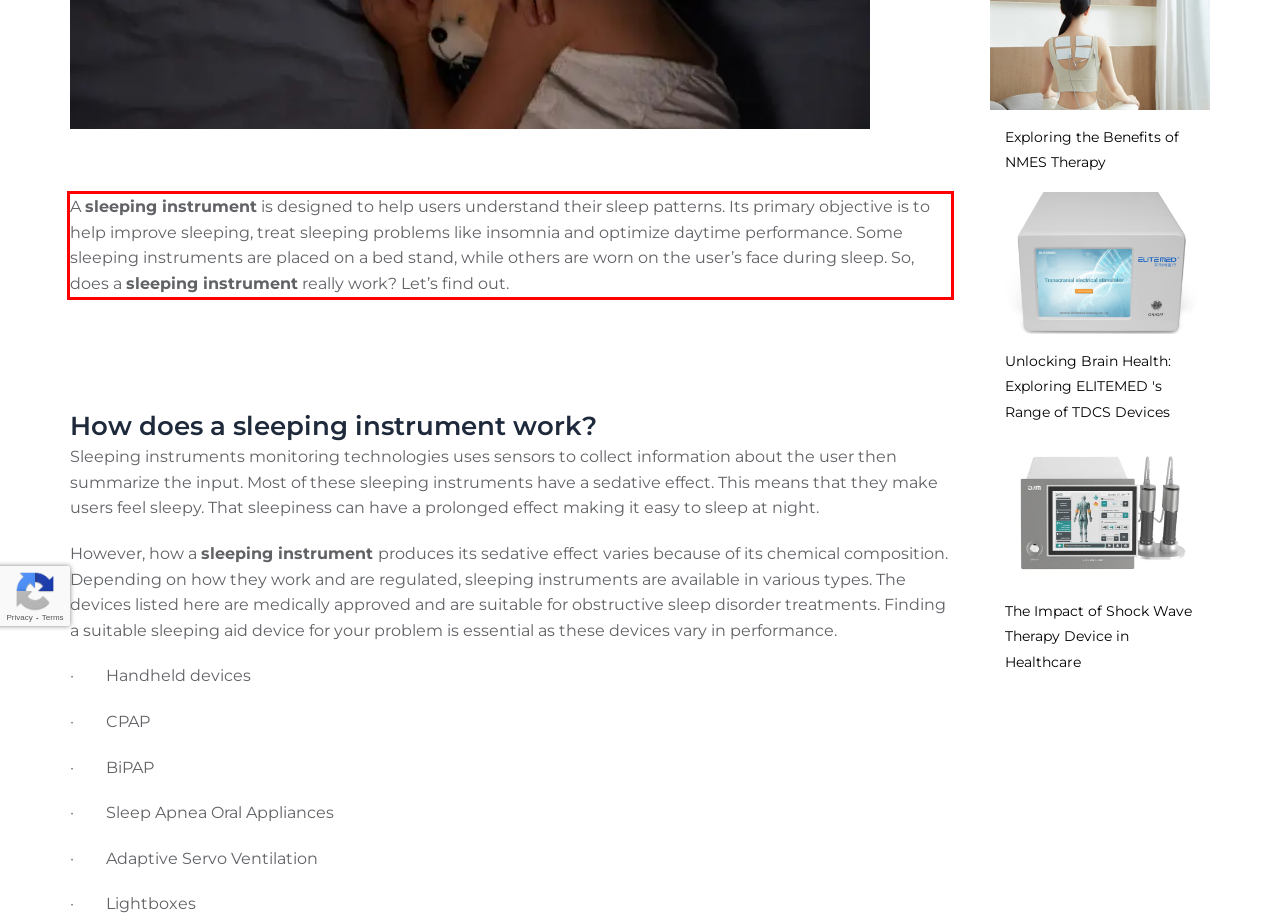Please look at the webpage screenshot and extract the text enclosed by the red bounding box.

A sleeping instrument is designed to help users understand their sleep patterns. Its primary objective is to help improve sleeping, treat sleeping problems like insomnia and optimize daytime performance. Some sleeping instruments are placed on a bed stand, while others are worn on the user’s face during sleep. So, does a sleeping instrument really work? Let’s find out.